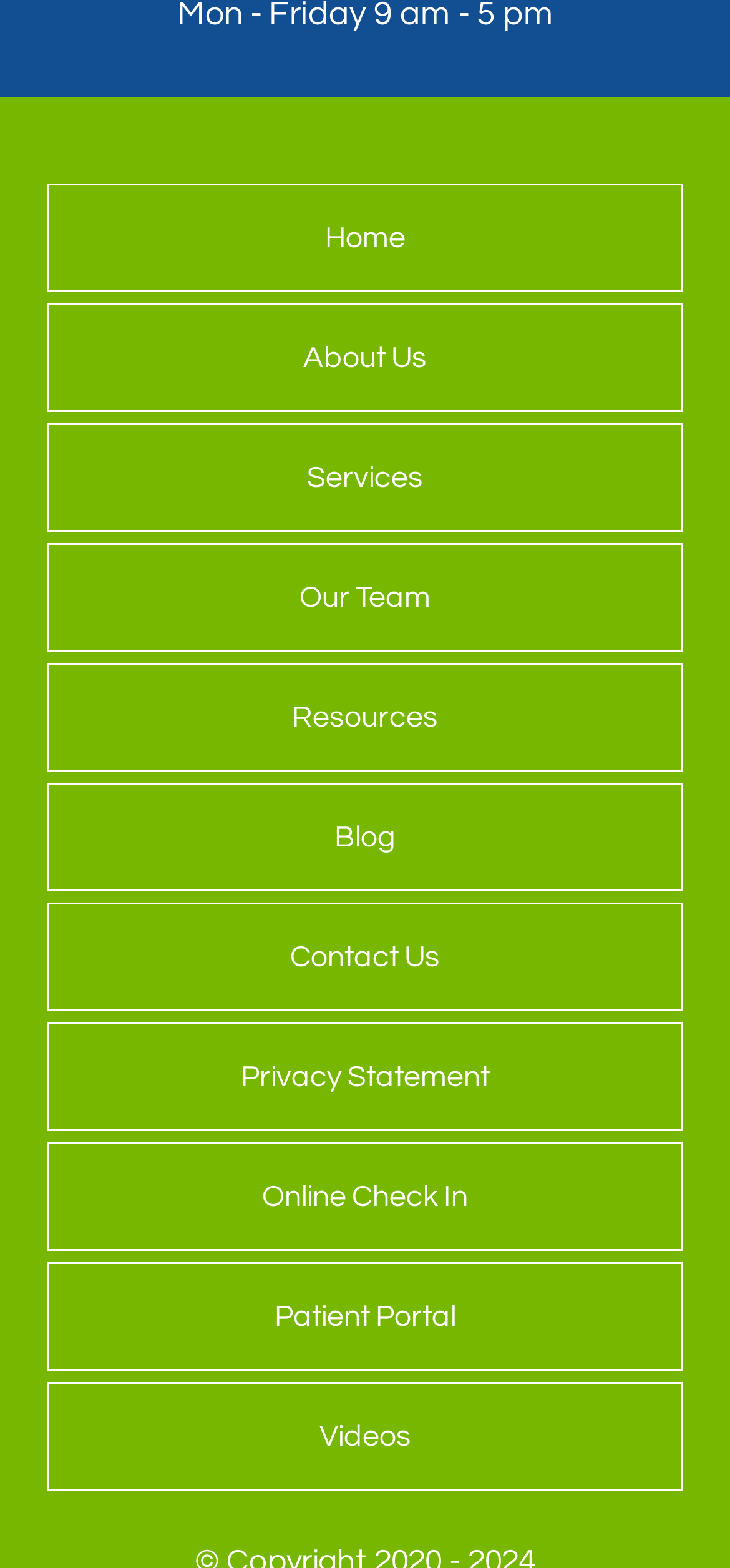Please provide the bounding box coordinates for the UI element as described: "Resources". The coordinates must be four floats between 0 and 1, represented as [left, top, right, bottom].

[0.067, 0.424, 0.933, 0.491]